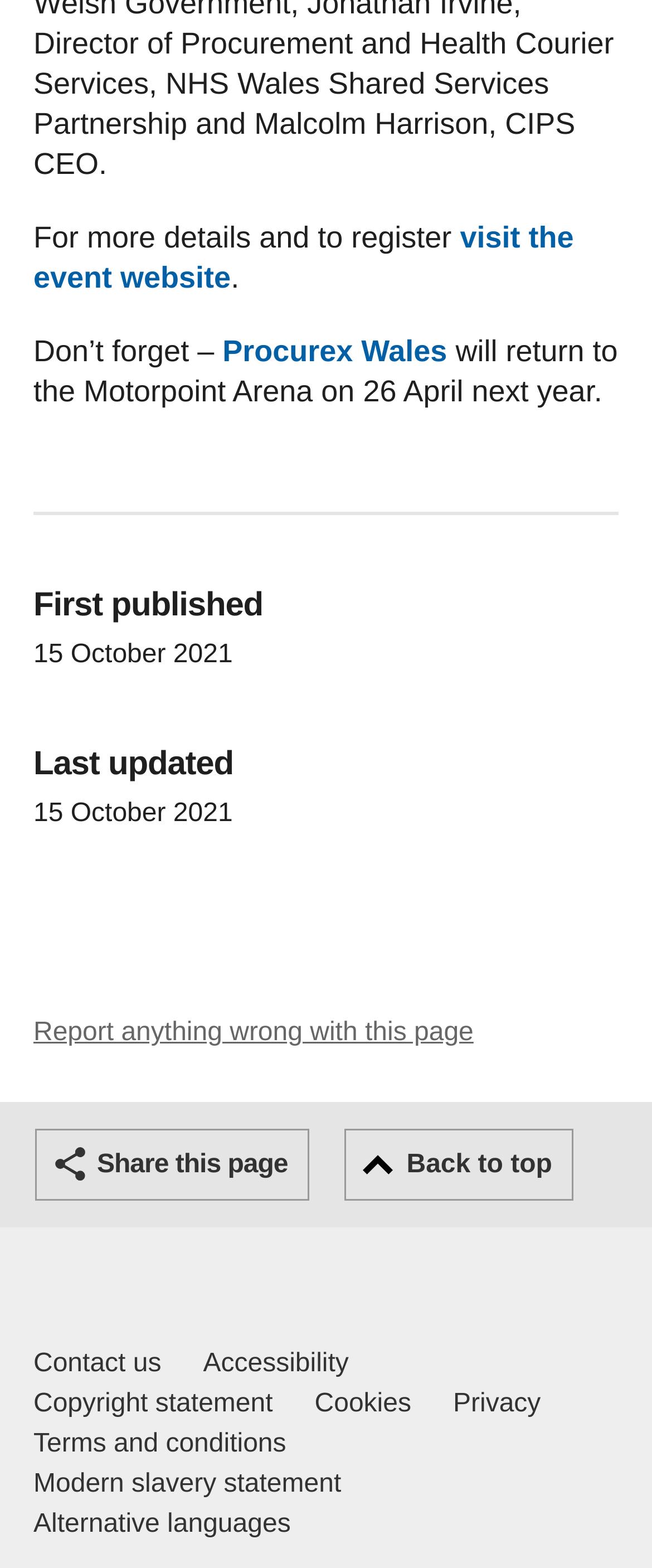Kindly determine the bounding box coordinates of the area that needs to be clicked to fulfill this instruction: "visit the event website".

[0.051, 0.141, 0.88, 0.188]